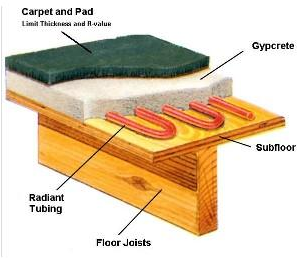Create a detailed narrative that captures the essence of the image.

This image illustrates the construction details of a radiant floor heating system, highlighting the layering of materials essential for optimal heat distribution. At the top, "Carpet and Pad" are depicted with a note emphasizing the need to limit their thickness and R-value to enhance efficiency. Below that, "Gypcrete" serves as a thermal mass layer, providing stability and effective heat retention. The "Radiant Tubing" is illustrated beneath the gypcrete, indicating where the heated water circulates to warm the space above. The system rests on a "Subfloor," supported by "Floor Joists," which create the structural framework of the floor system. This visual guide aims to help homeowners understand the critical aspects of installing radiant floor heating and the importance of selecting appropriate floor coverings to facilitate effective heating solutions.